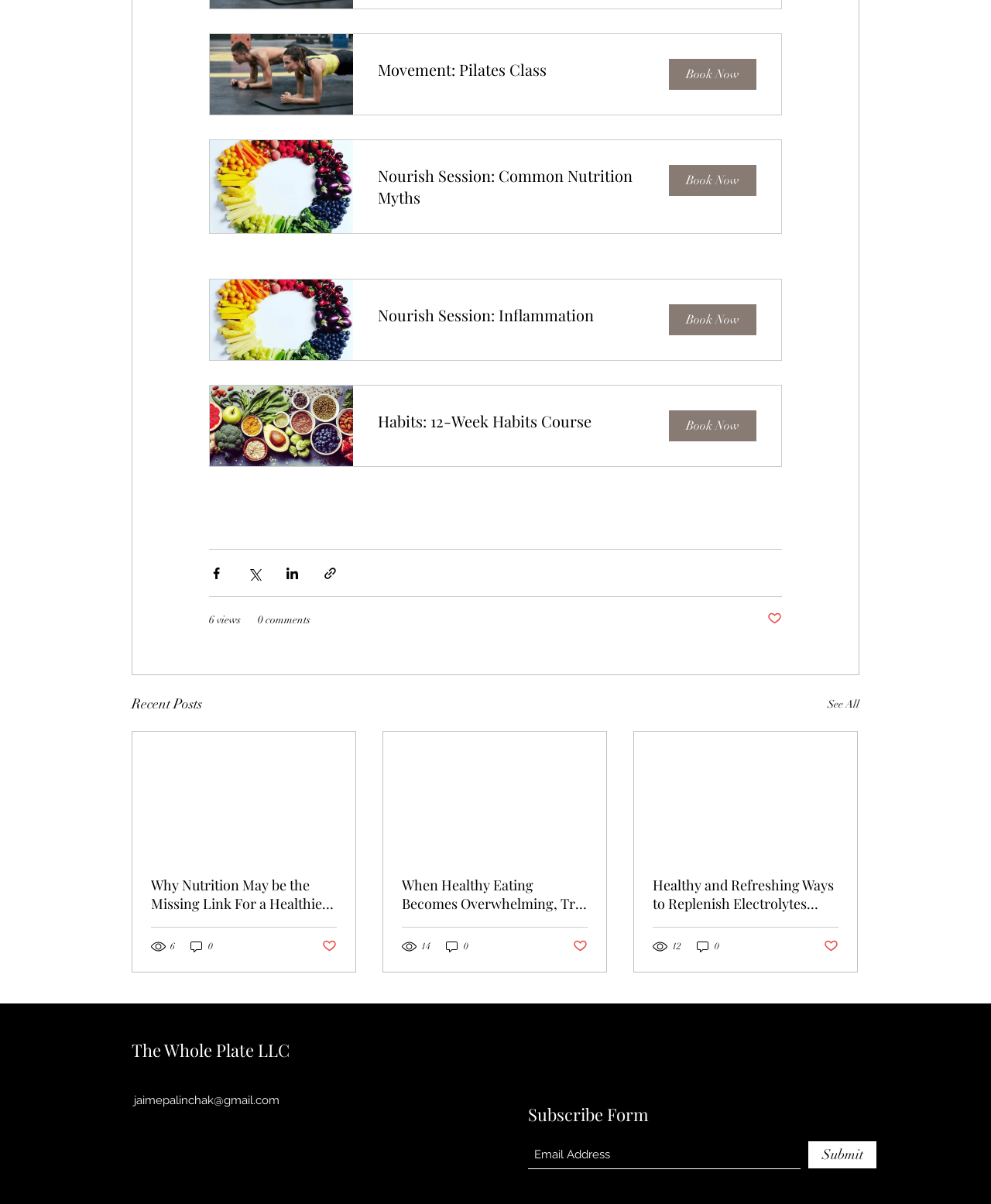What is the purpose of the button with the text 'Submit'?
Answer the question with just one word or phrase using the image.

To submit the email address